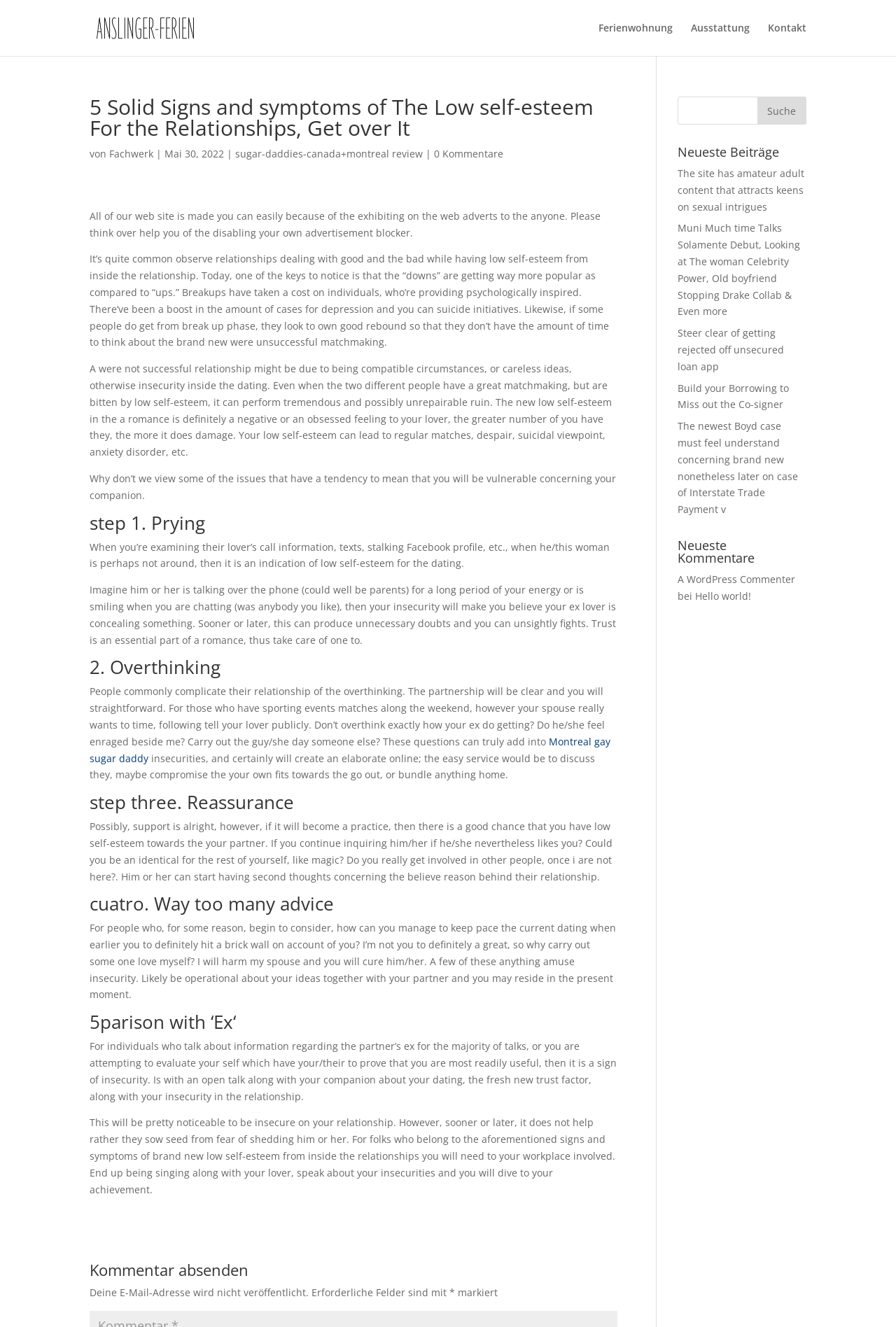Highlight the bounding box coordinates of the region I should click on to meet the following instruction: "Click on the 'Kommentar absenden' button".

[0.1, 0.951, 0.689, 0.968]